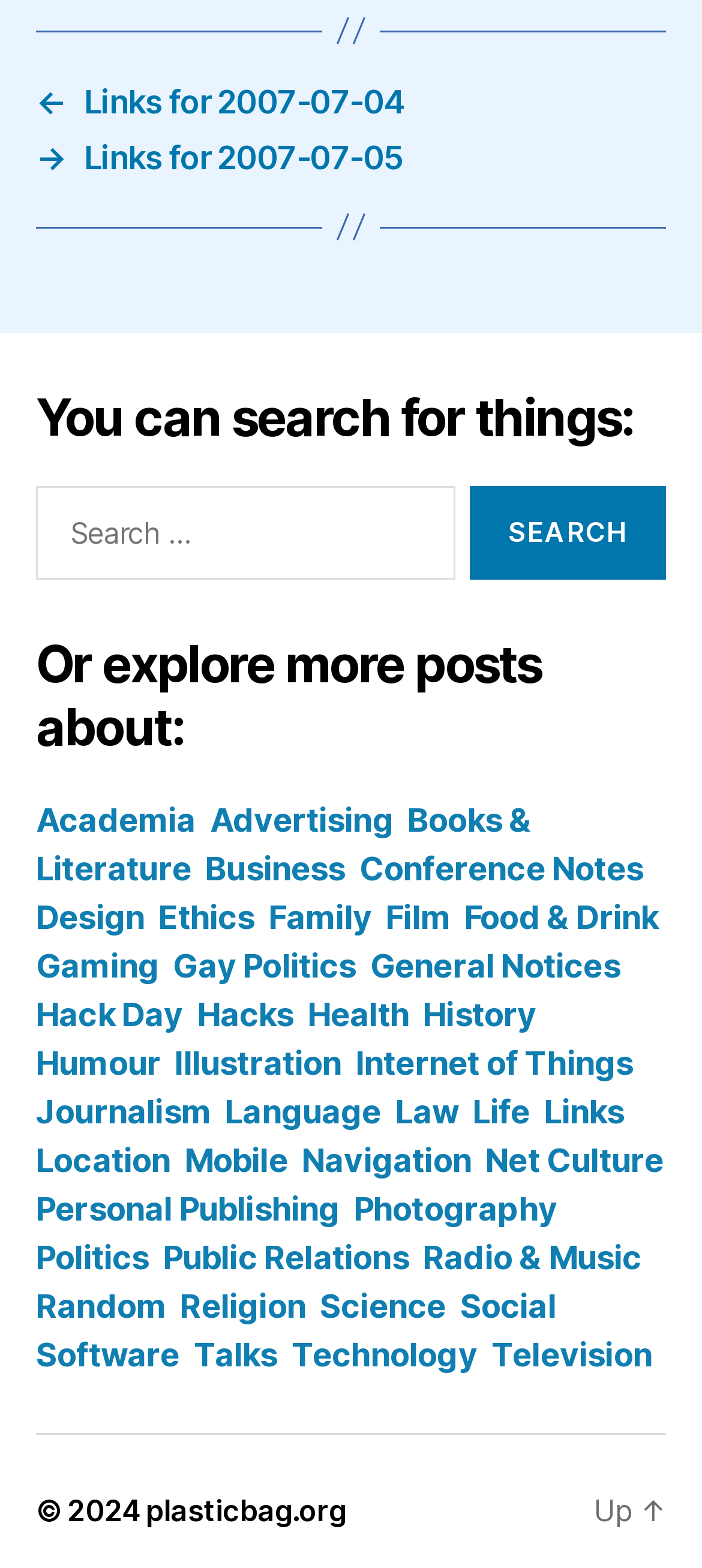What is the purpose of the search box?
Use the image to answer the question with a single word or phrase.

To search for things